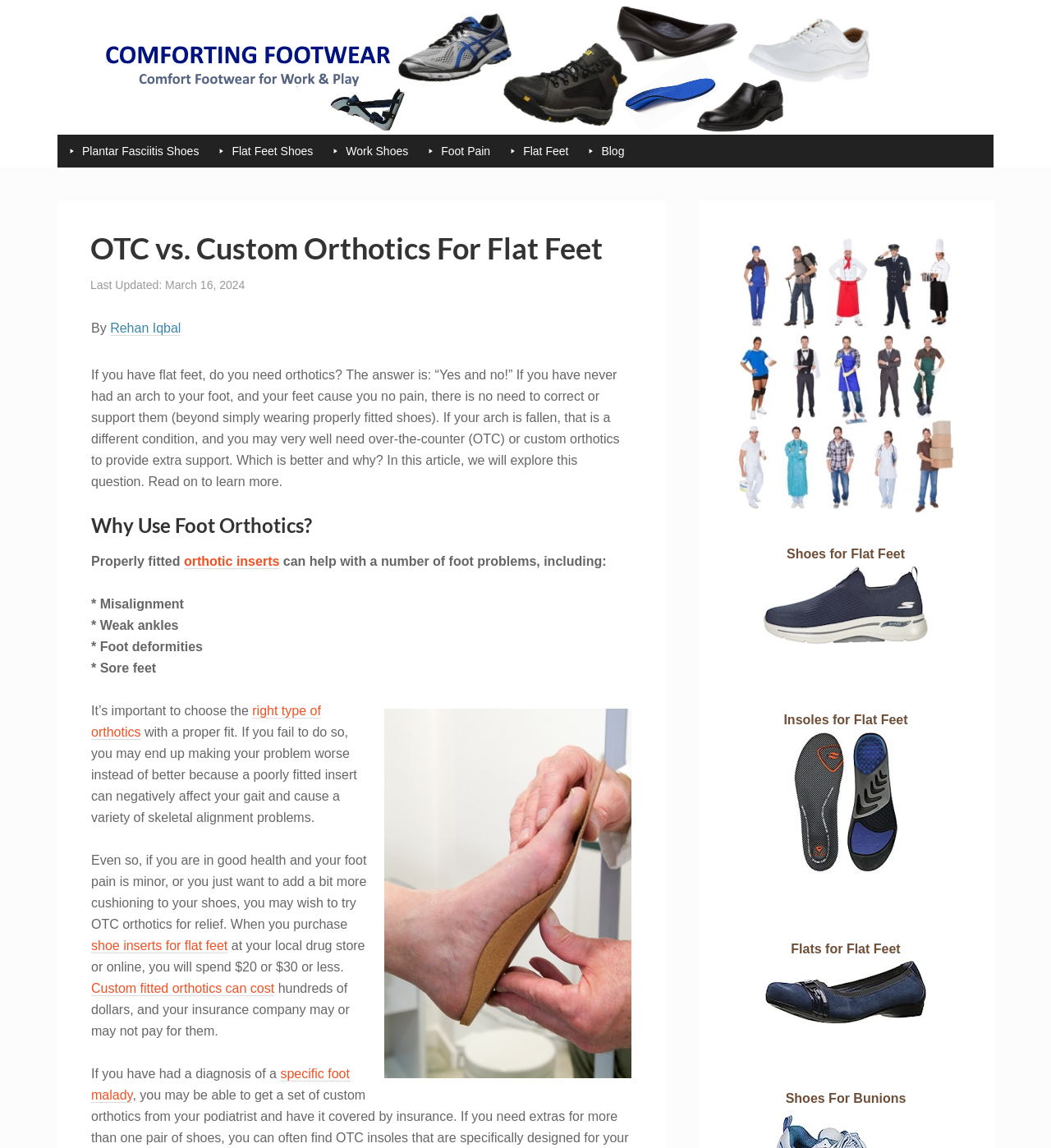Use one word or a short phrase to answer the question provided: 
What type of shoes are recommended for people with flat feet?

Properly fitted shoes